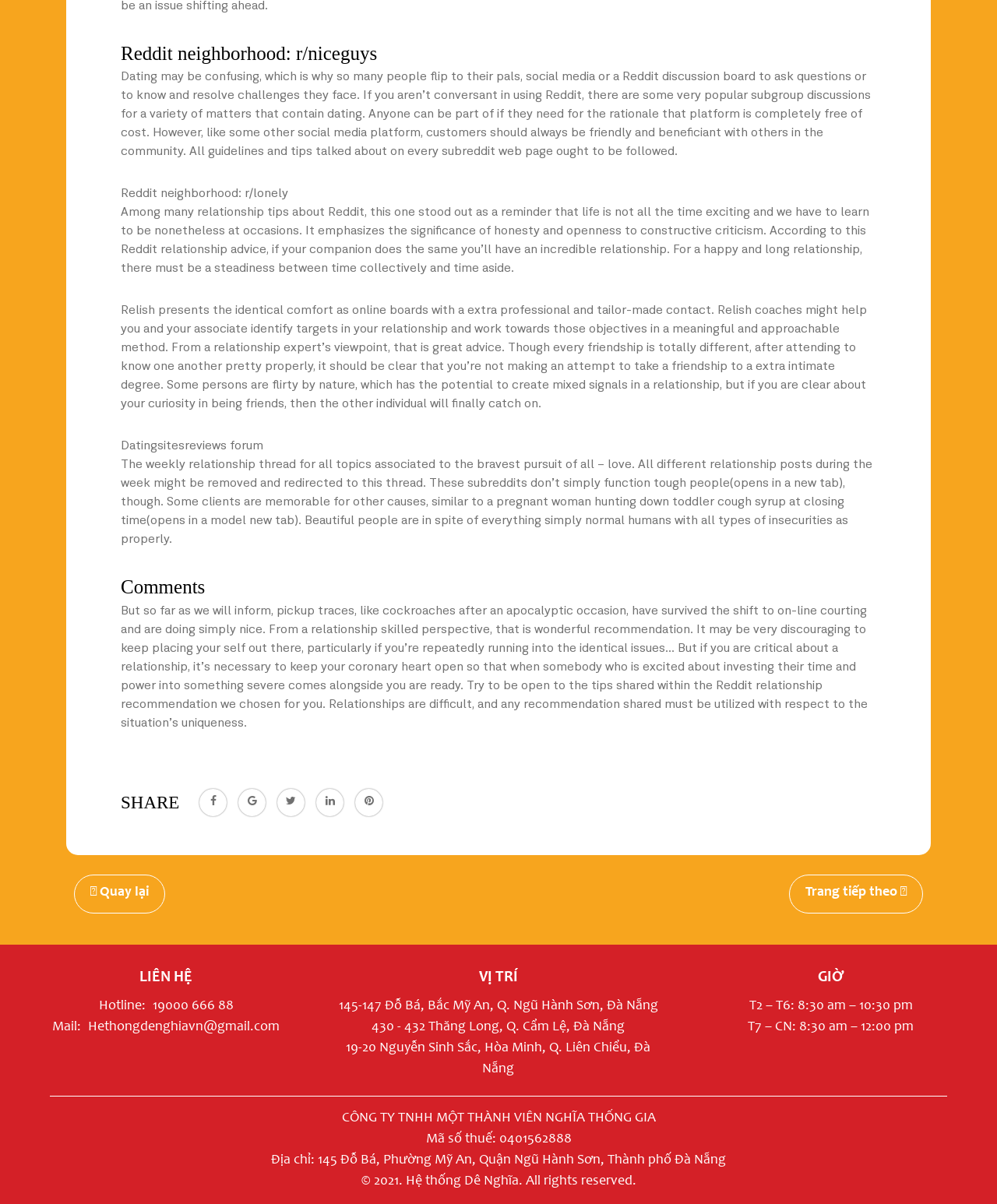Given the element description Trang tiếp theo 🠖, specify the bounding box coordinates of the corresponding UI element in the format (top-left x, top-left y, bottom-right x, bottom-right y). All values must be between 0 and 1.

[0.791, 0.726, 0.926, 0.758]